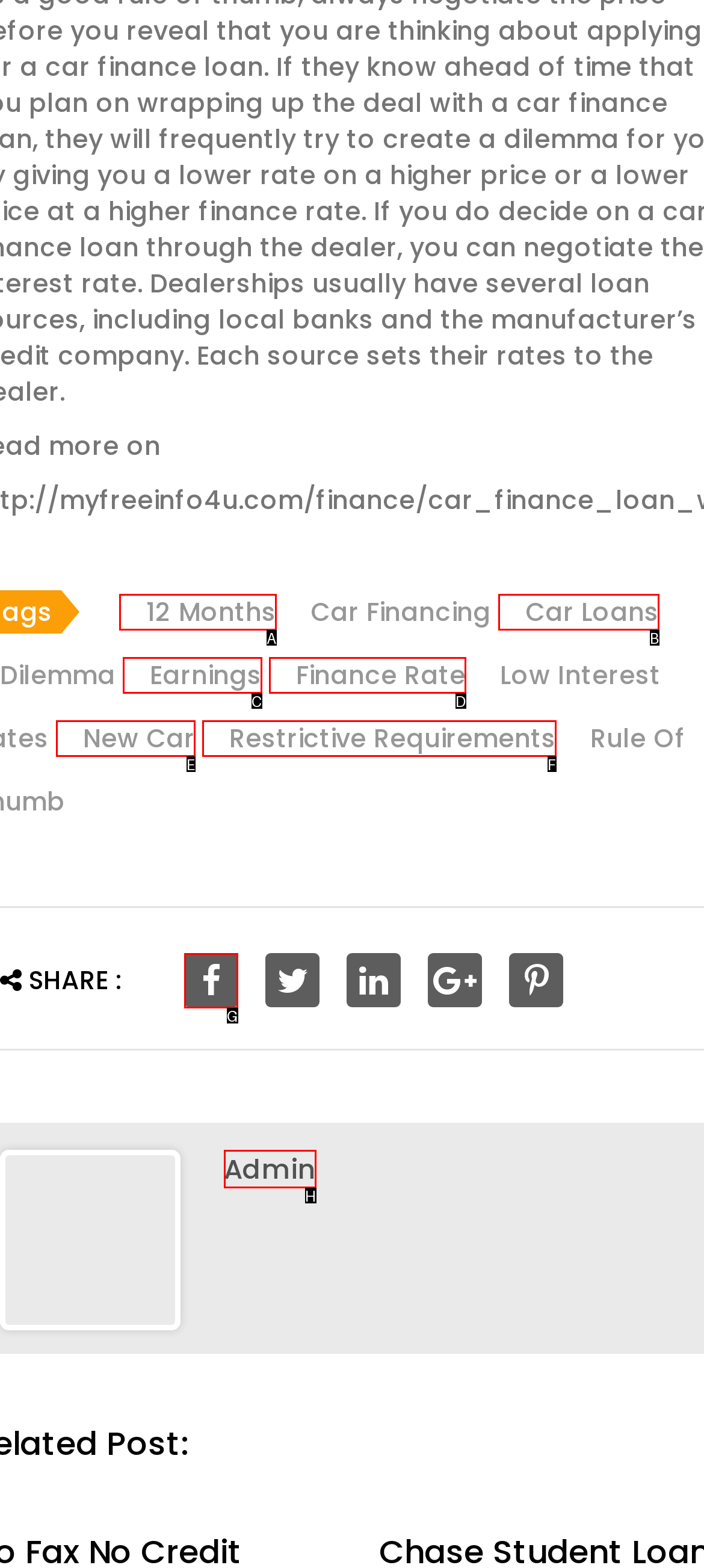Determine which option should be clicked to carry out this task: Share content
State the letter of the correct choice from the provided options.

G